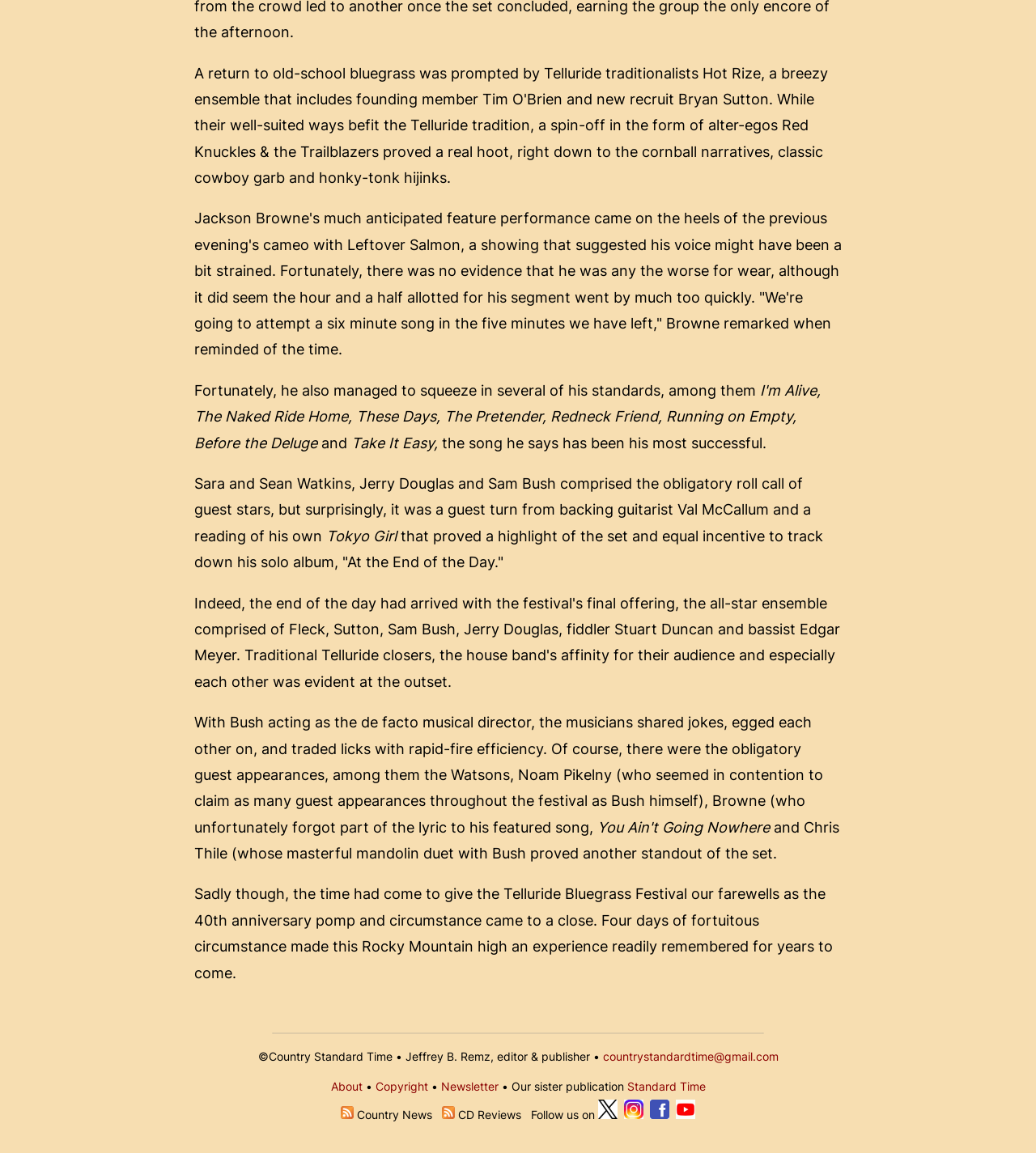Locate the bounding box coordinates of the area where you should click to accomplish the instruction: "View product details of Marchpower Cooling Blanket".

None